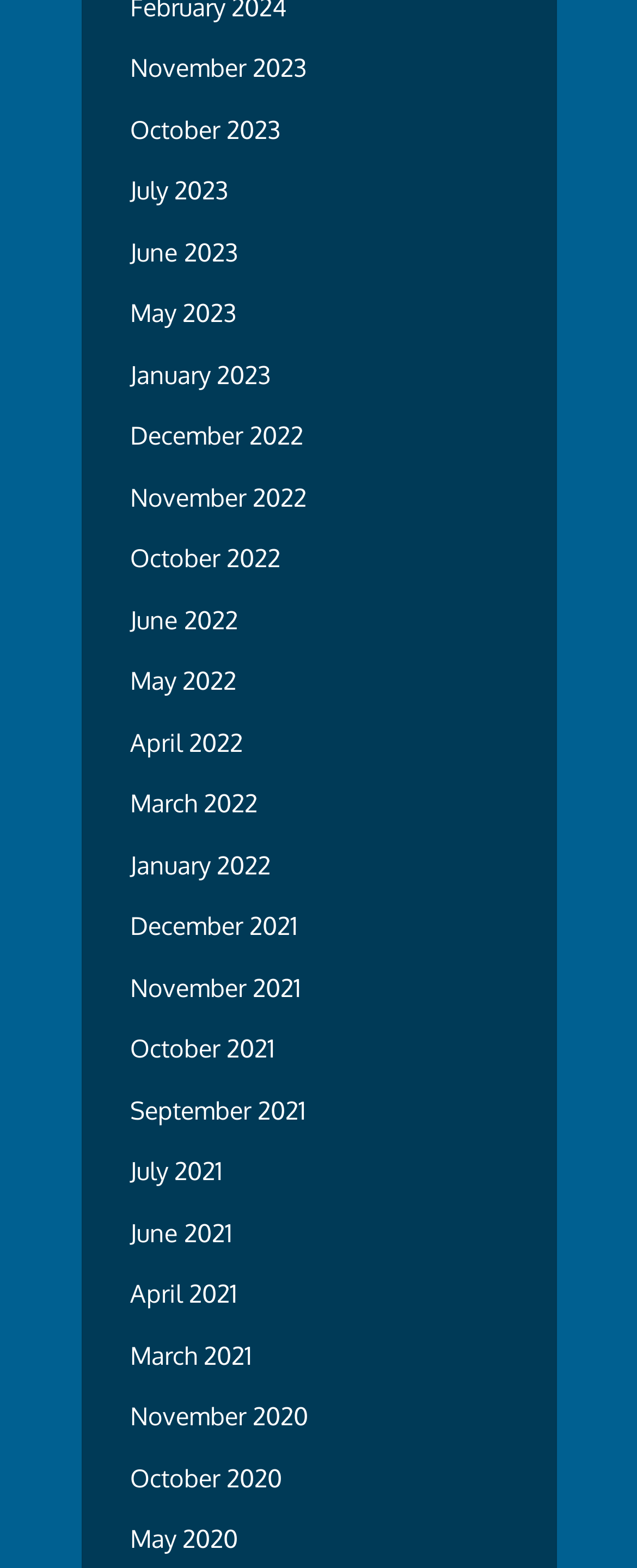Provide the bounding box coordinates of the HTML element described as: "March 2021". The bounding box coordinates should be four float numbers between 0 and 1, i.e., [left, top, right, bottom].

[0.204, 0.855, 0.396, 0.874]